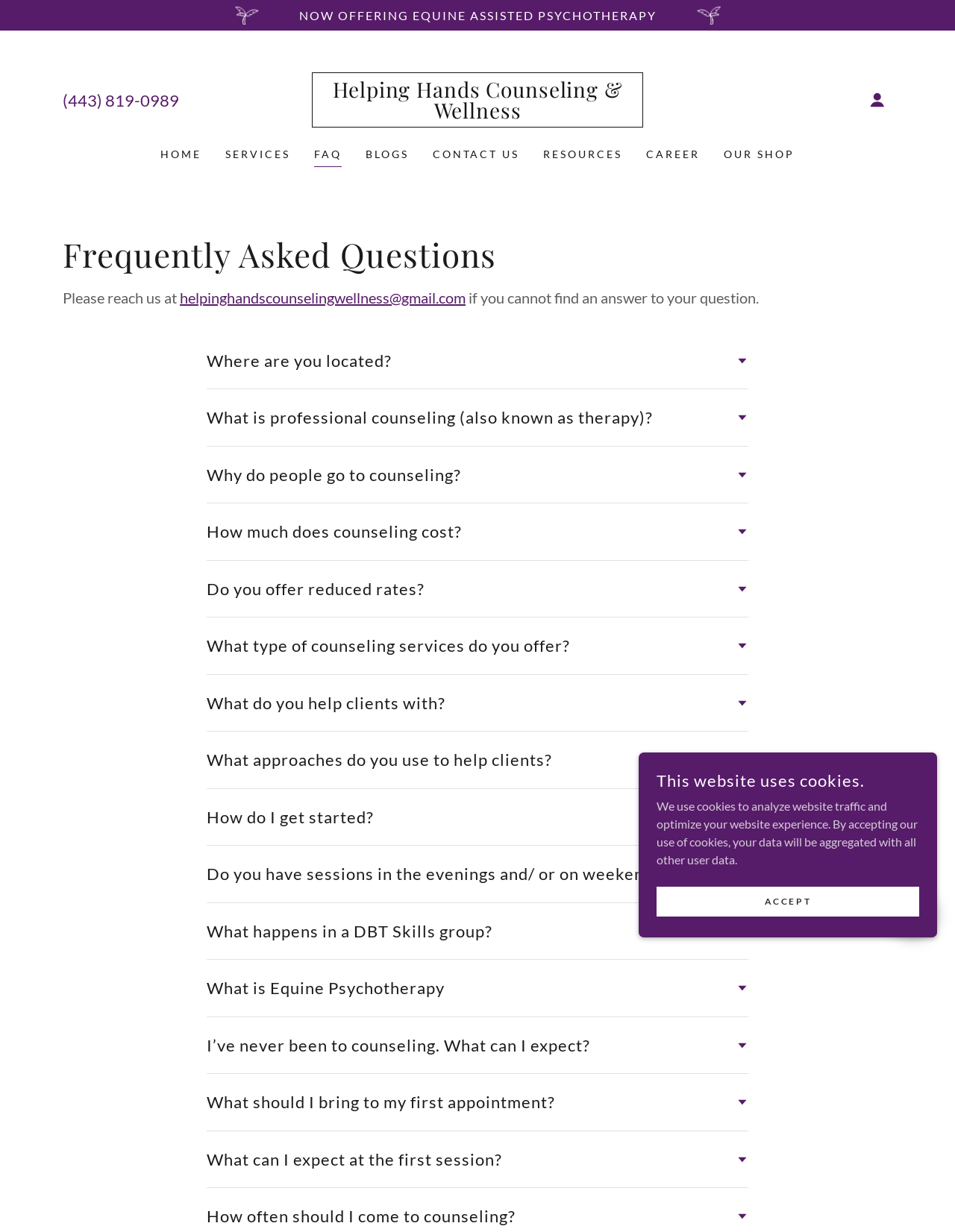Generate a detailed explanation of the webpage's features and information.

This webpage is a FAQ (Frequently Asked Questions) page for a counseling and wellness service called Helping Hands Counseling & Wellness. At the top of the page, there is a logo image and a heading that reads "NOW OFFERING EQUINE ASSISTED PSYCHOTHERAPY". Below this, there is a phone number and a link to the service's name, which has a dropdown menu.

The main content of the page is divided into two sections. On the left side, there is a list of links to different pages on the website, including HOME, SERVICES, FAQ, BLOGS, CONTACT US, RESOURCES, CAREER, and OUR SHOP. On the right side, there is a section with a heading that reads "Frequently Asked Questions".

Below the heading, there is a paragraph of text that reads "Please reach us at helpinghandscounselingwellness@gmail.com if you cannot find an answer to your question." There are 14 buttons, each with a question related to counseling services, such as "Where are you located?", "What is professional counseling (also known as therapy)?", and "How do I get started?". Each button has a heading and an image, and when expanded, provides a detailed answer to the question.

At the bottom of the page, there is a section with a heading that reads "This website uses cookies." Below this, there is a paragraph of text that explains the use of cookies on the website, and a link to accept the use of cookies.